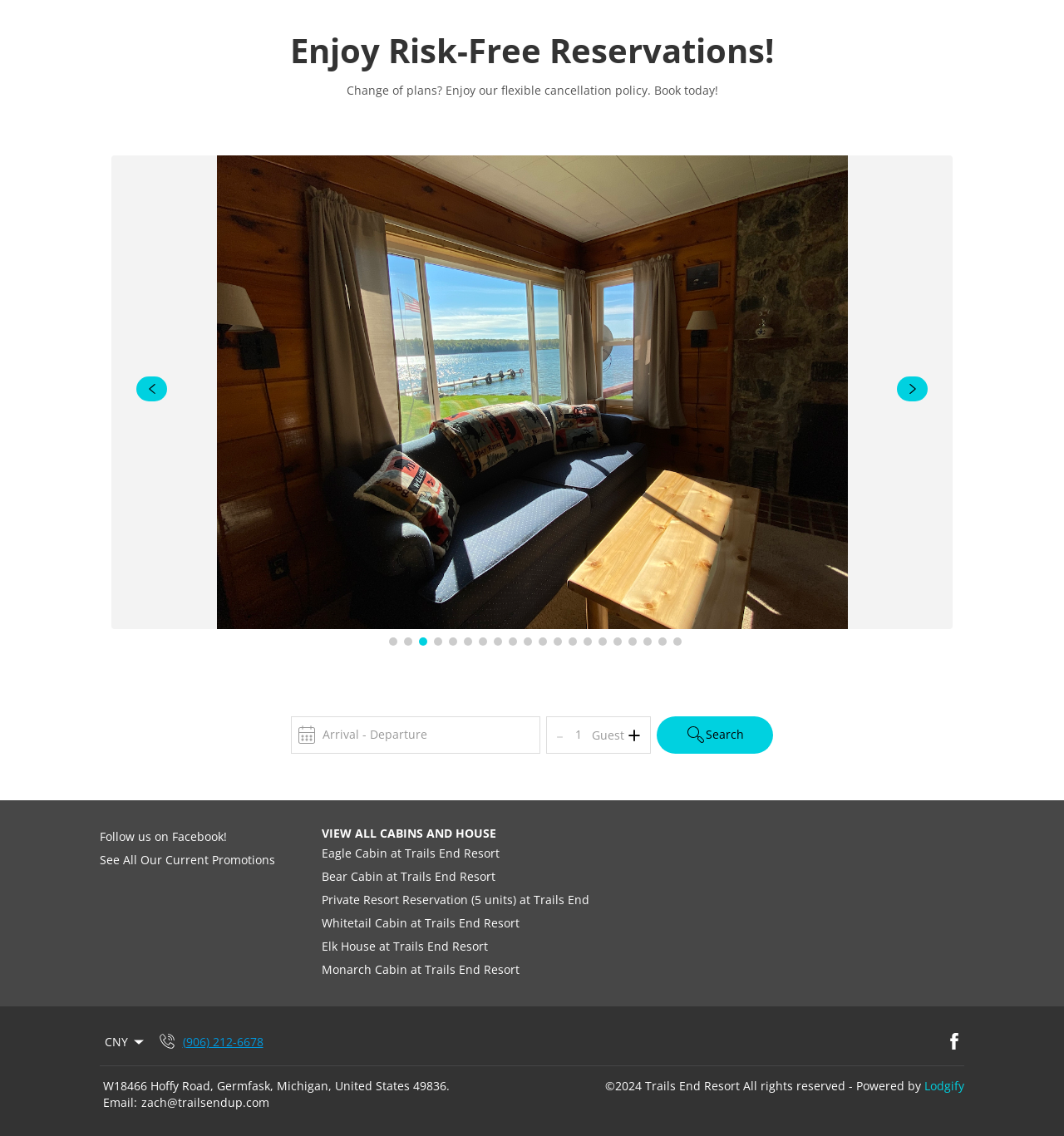Please give the bounding box coordinates of the area that should be clicked to fulfill the following instruction: "Click the 'Eagle Cabin at Trails End Resort' link". The coordinates should be in the format of four float numbers from 0 to 1, i.e., [left, top, right, bottom].

[0.302, 0.741, 0.581, 0.761]